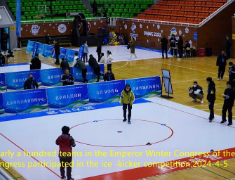What is the purpose of the colorful banners?
Please answer the question with as much detail and depth as you can.

The purpose of the colorful banners can be determined by reading the caption, which states that the banners frame the ice rink and enhance the event's festive atmosphere, emphasizing the significance of this winter sports gathering.